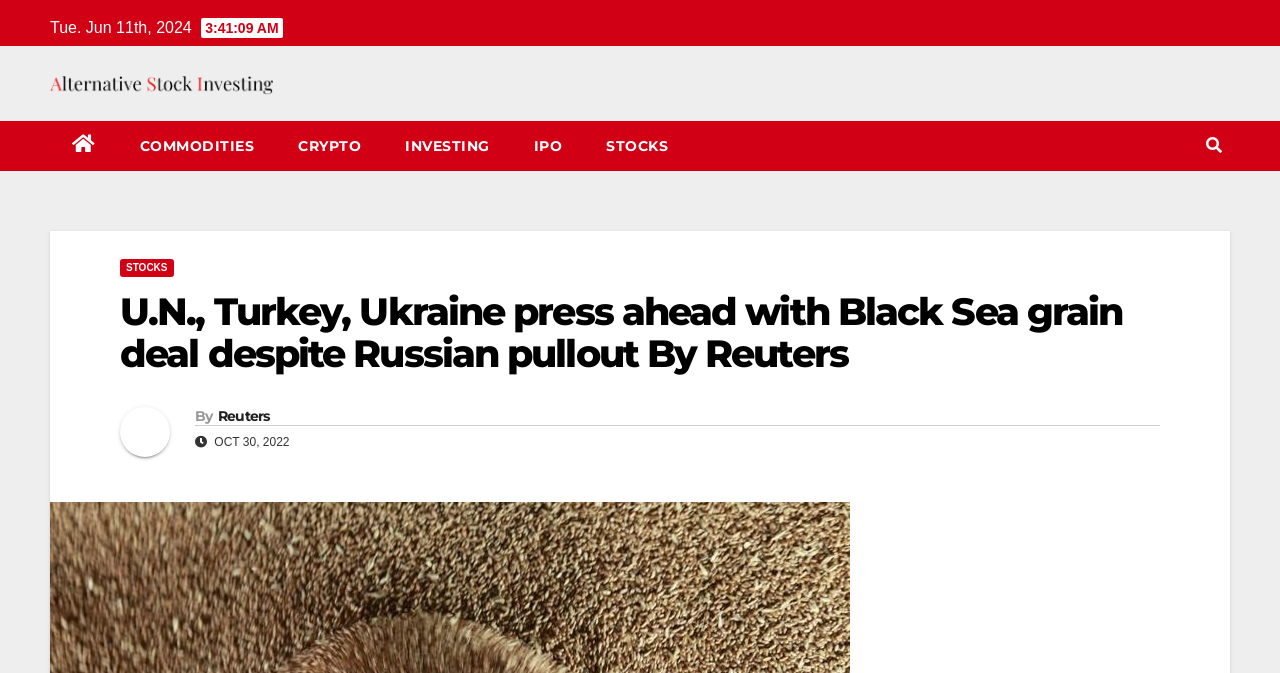Elaborate on the webpage's design and content in a detailed caption.

The webpage appears to be a news article page, with a focus on stock investing and commodities. At the top left, there is a date displayed as "Tue. Jun 11th, 2024". Next to the date, there is a link to "Alternative Stock Investing" accompanied by an image with the same name. 

Below the date and the link, there are five horizontal links: "COMMODITIES", "CRYPTO", "INVESTING", "IPO", and "STOCKS", which are likely categories or sections of the website. 

On the top right, there is a button with an icon, which has a popup menu when clicked. 

The main content of the page is an article with the title "U.N., Turkey, Ukraine press ahead with Black Sea grain deal despite Russian pullout By Reuters". The title is followed by a permalink to the article. 

Below the title, there is an empty link, and then a heading "By Reuters" with a link to the Reuters source. The article also has a published date of "OCT 30, 2022" at the bottom.